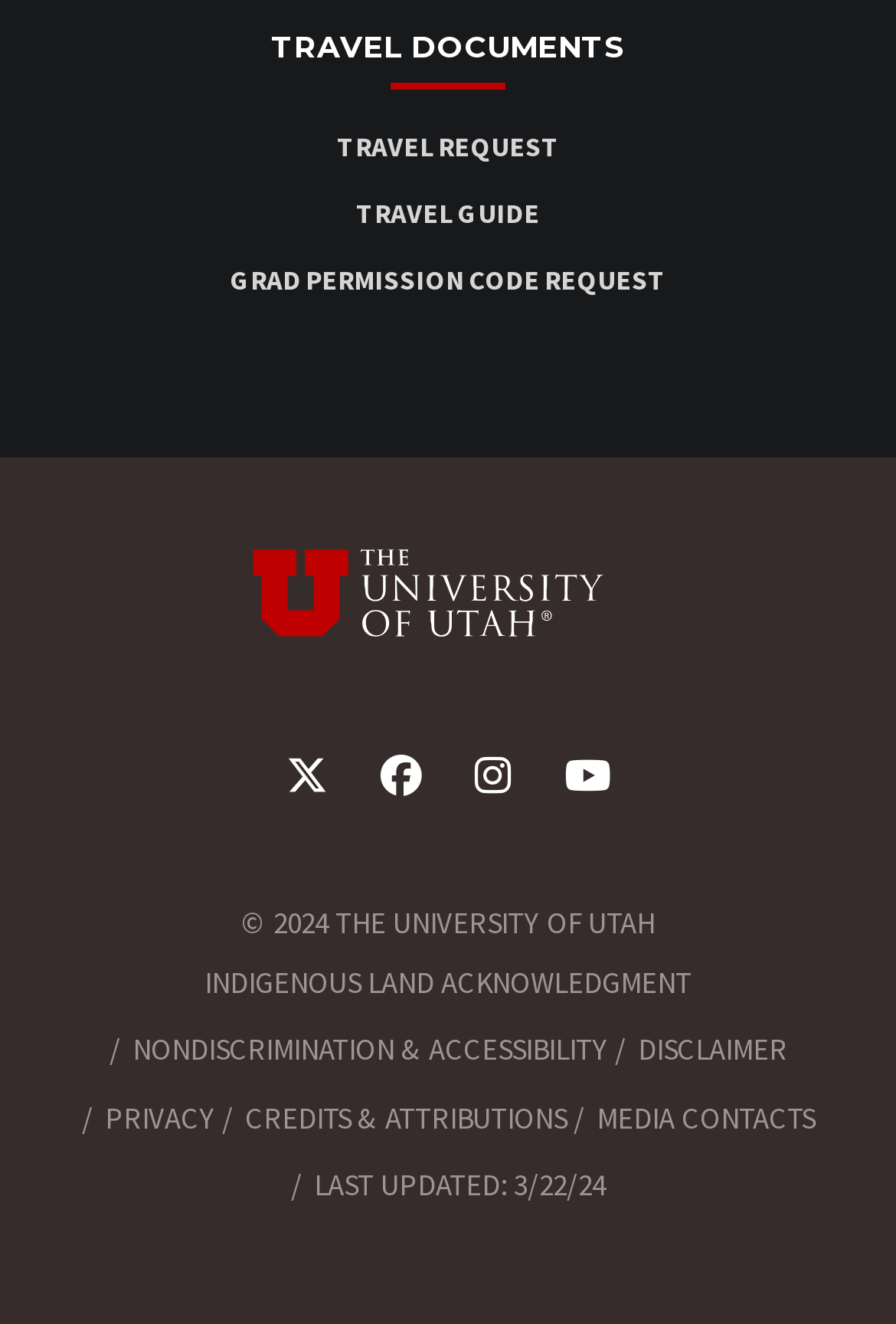Could you determine the bounding box coordinates of the clickable element to complete the instruction: "Request GRAD PERMISSION CODE"? Provide the coordinates as four float numbers between 0 and 1, i.e., [left, top, right, bottom].

[0.256, 0.201, 0.744, 0.222]